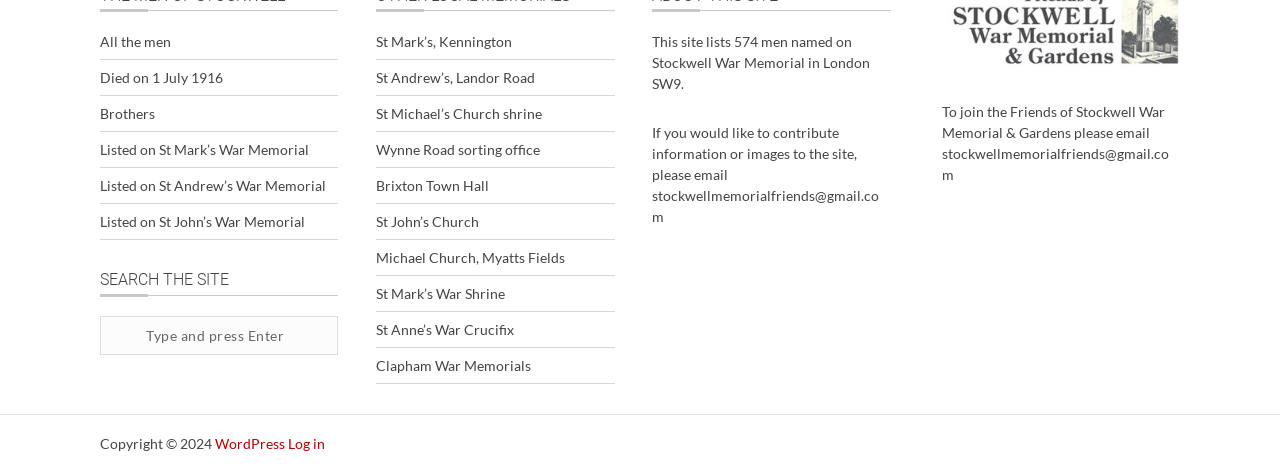Determine the bounding box coordinates of the clickable area required to perform the following instruction: "View St Mark’s, Kennington". The coordinates should be represented as four float numbers between 0 and 1: [left, top, right, bottom].

[0.294, 0.07, 0.4, 0.106]